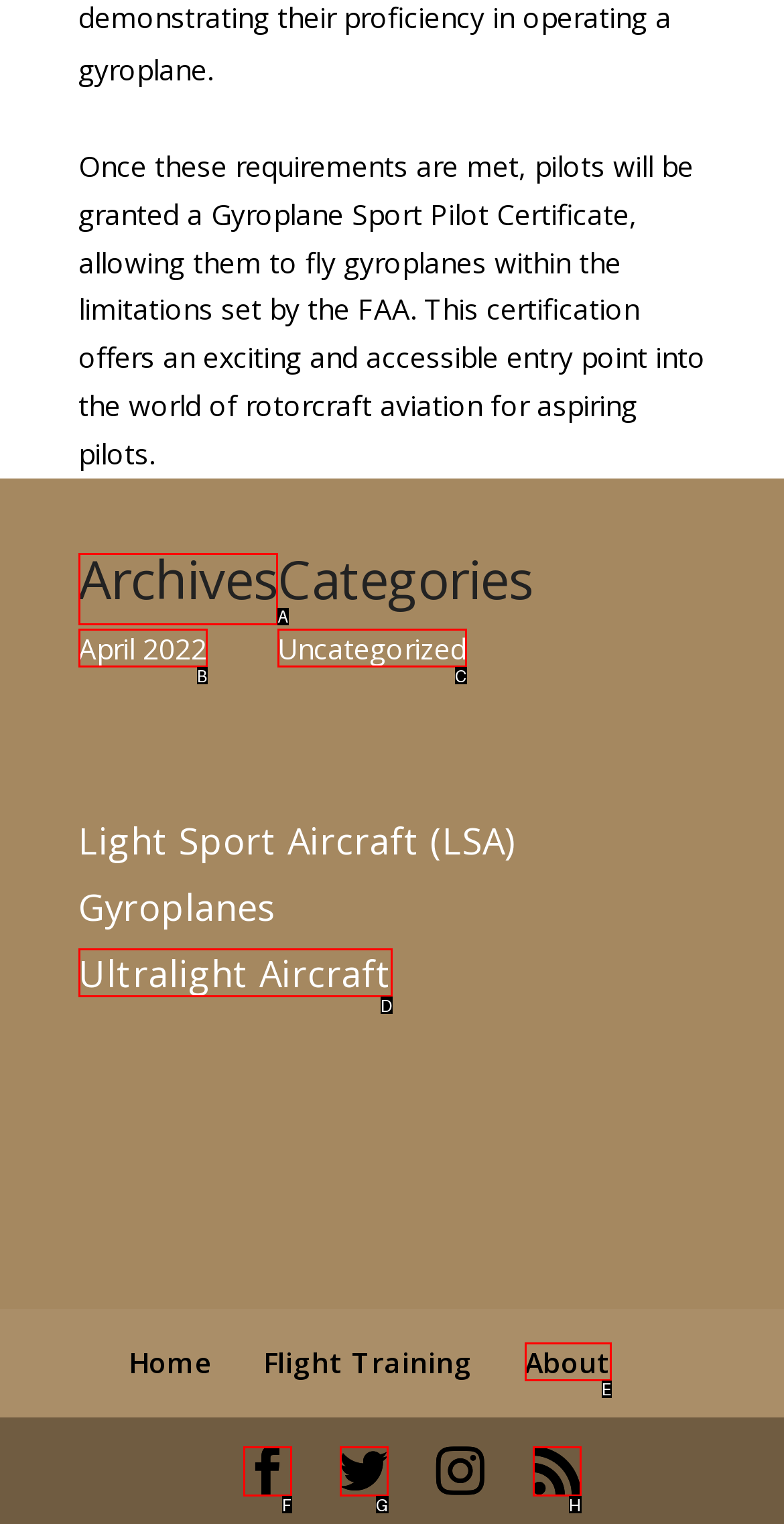Determine the letter of the UI element that will complete the task: view archives
Reply with the corresponding letter.

A